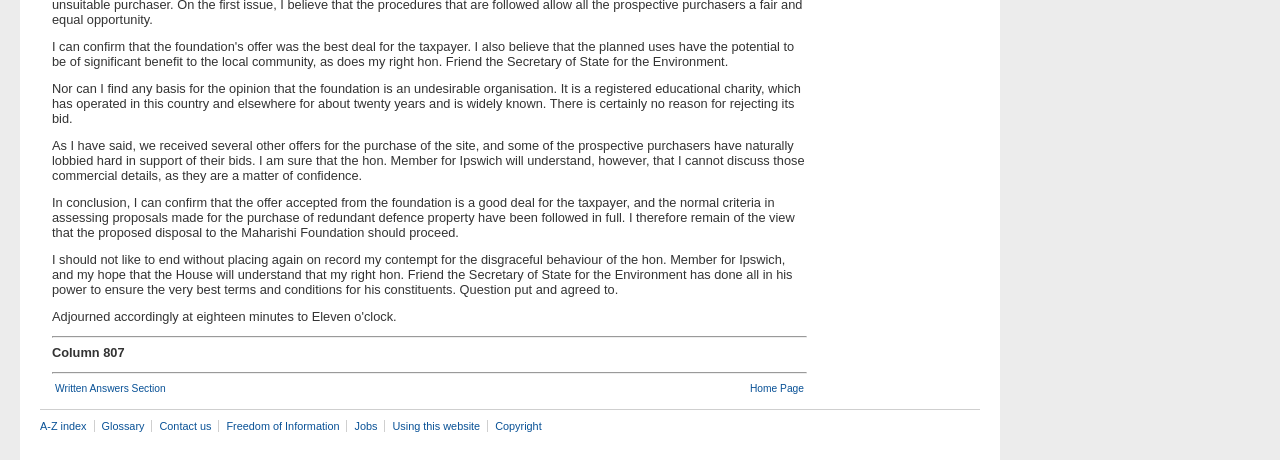Please specify the bounding box coordinates of the element that should be clicked to execute the given instruction: 'contact us'. Ensure the coordinates are four float numbers between 0 and 1, expressed as [left, top, right, bottom].

[0.119, 0.913, 0.171, 0.939]